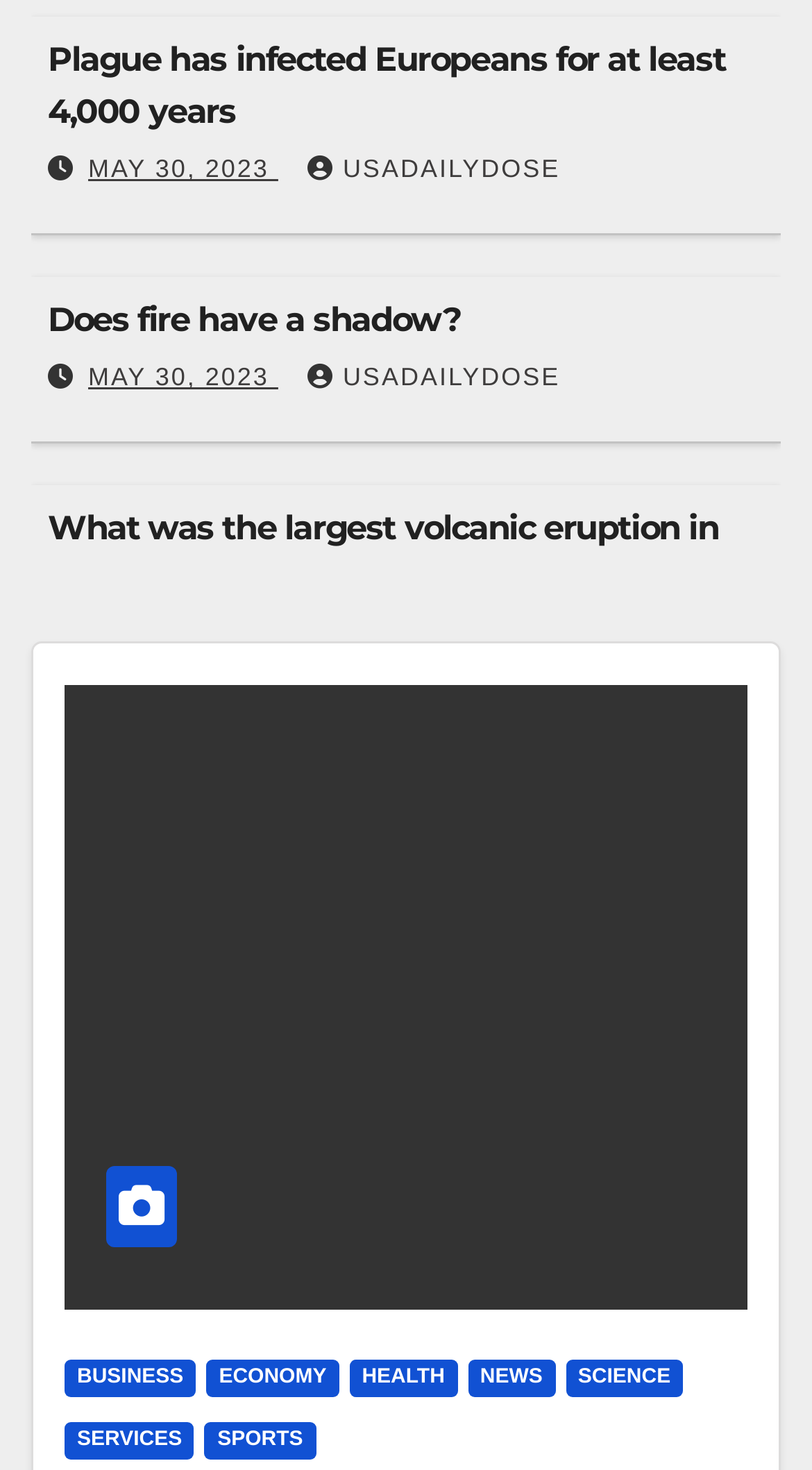Please determine the bounding box coordinates of the area that needs to be clicked to complete this task: 'Visit USADAILYDOSE'. The coordinates must be four float numbers between 0 and 1, formatted as [left, top, right, bottom].

[0.379, 0.105, 0.69, 0.125]